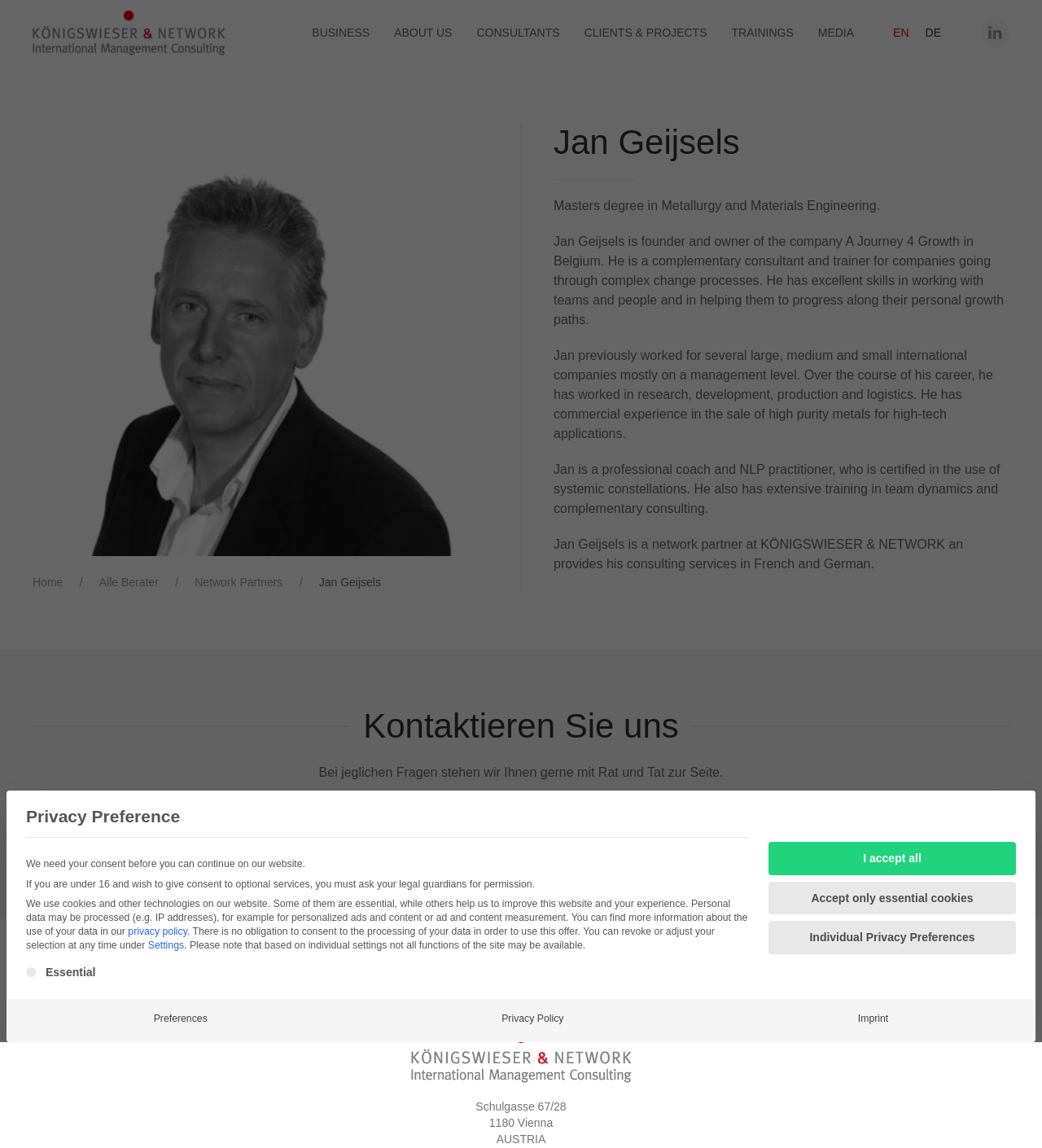Identify the bounding box coordinates for the element you need to click to achieve the following task: "View all consultants". Provide the bounding box coordinates as four float numbers between 0 and 1, in the form [left, top, right, bottom].

[0.095, 0.501, 0.152, 0.513]